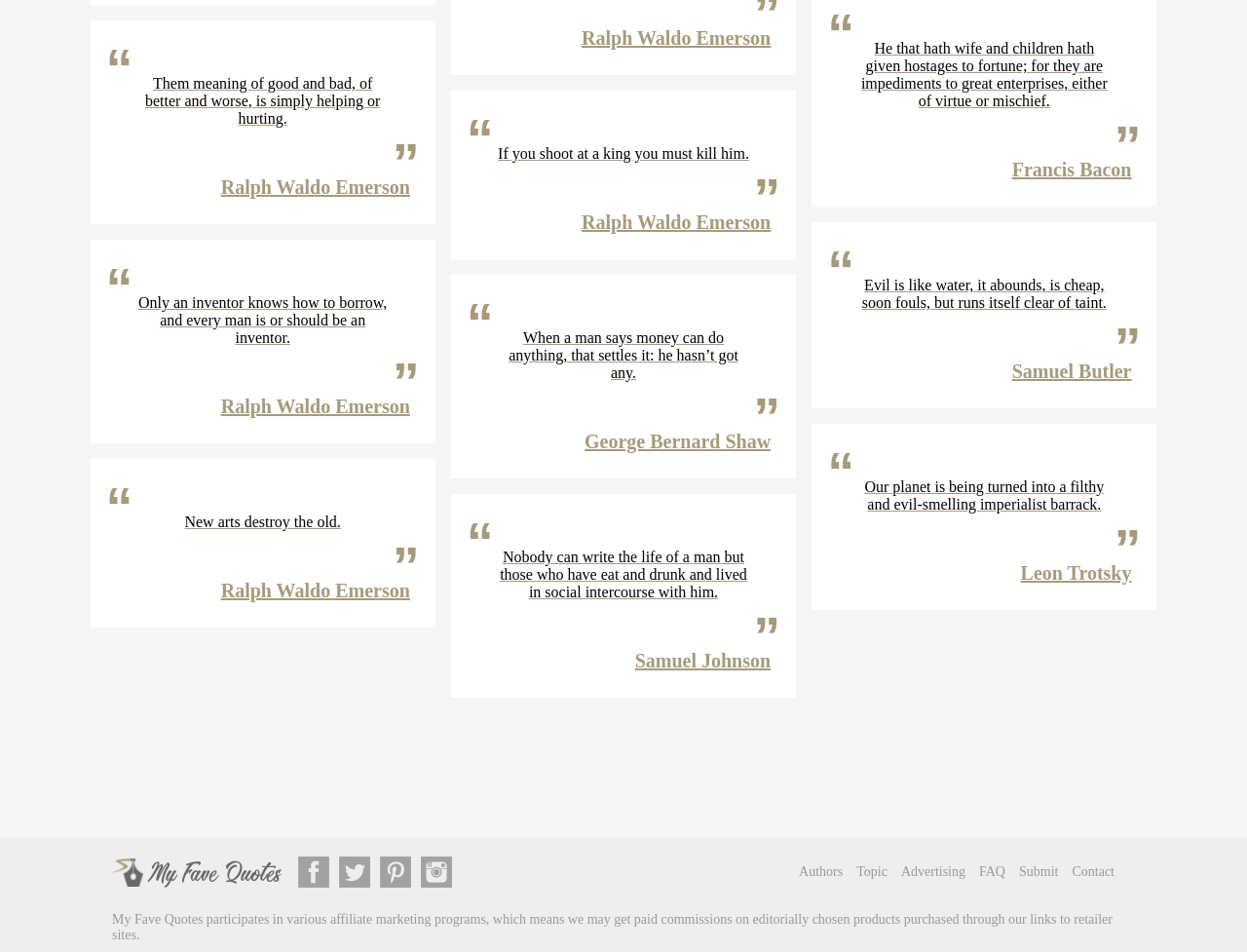What is the last link at the bottom of the page?
Based on the image, give a concise answer in the form of a single word or short phrase.

Contact